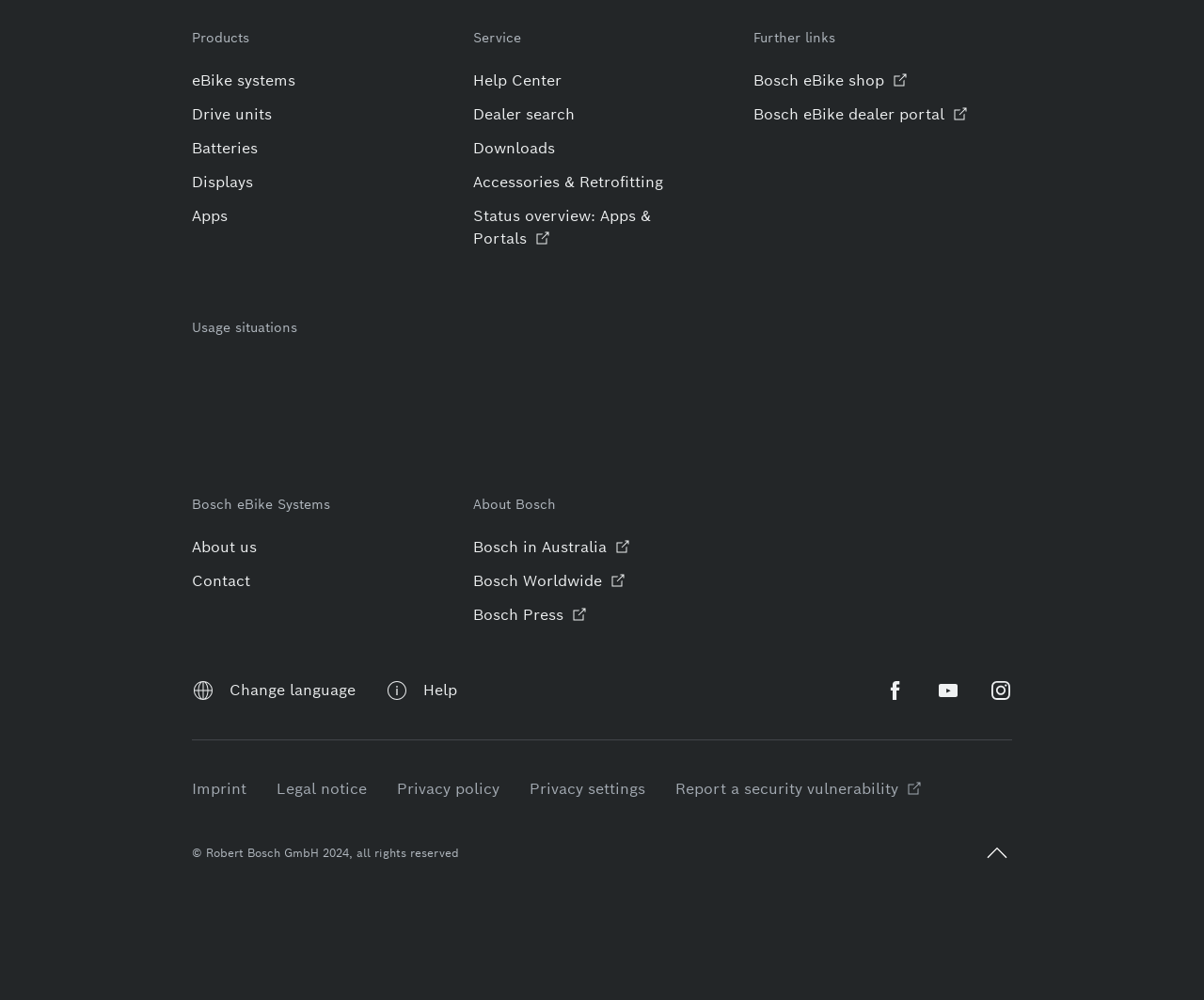Extract the bounding box coordinates for the UI element described as: "Bosch Worldwide".

[0.393, 0.57, 0.522, 0.593]